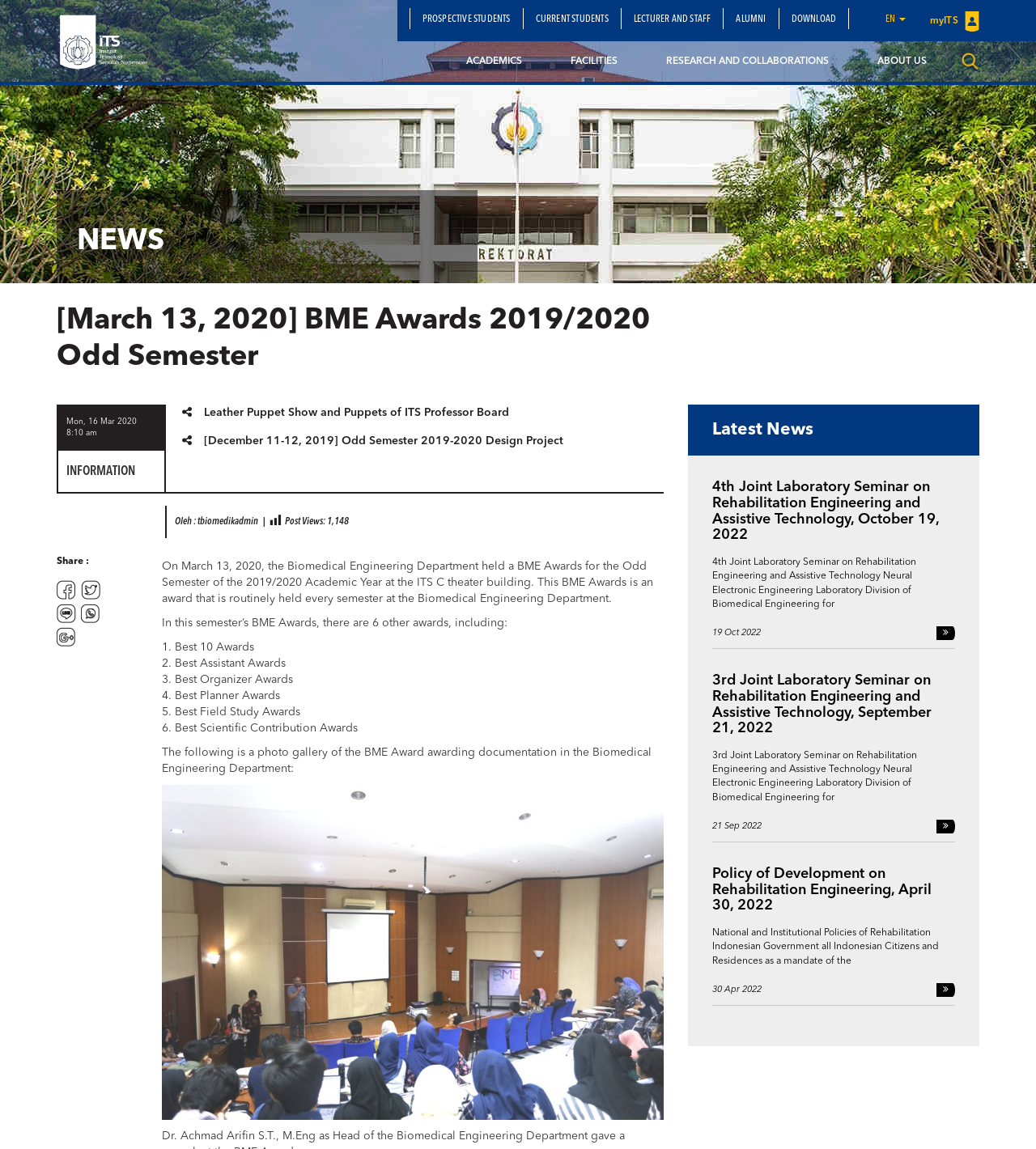What is the language of the webpage?
Based on the image, provide your answer in one word or phrase.

EN